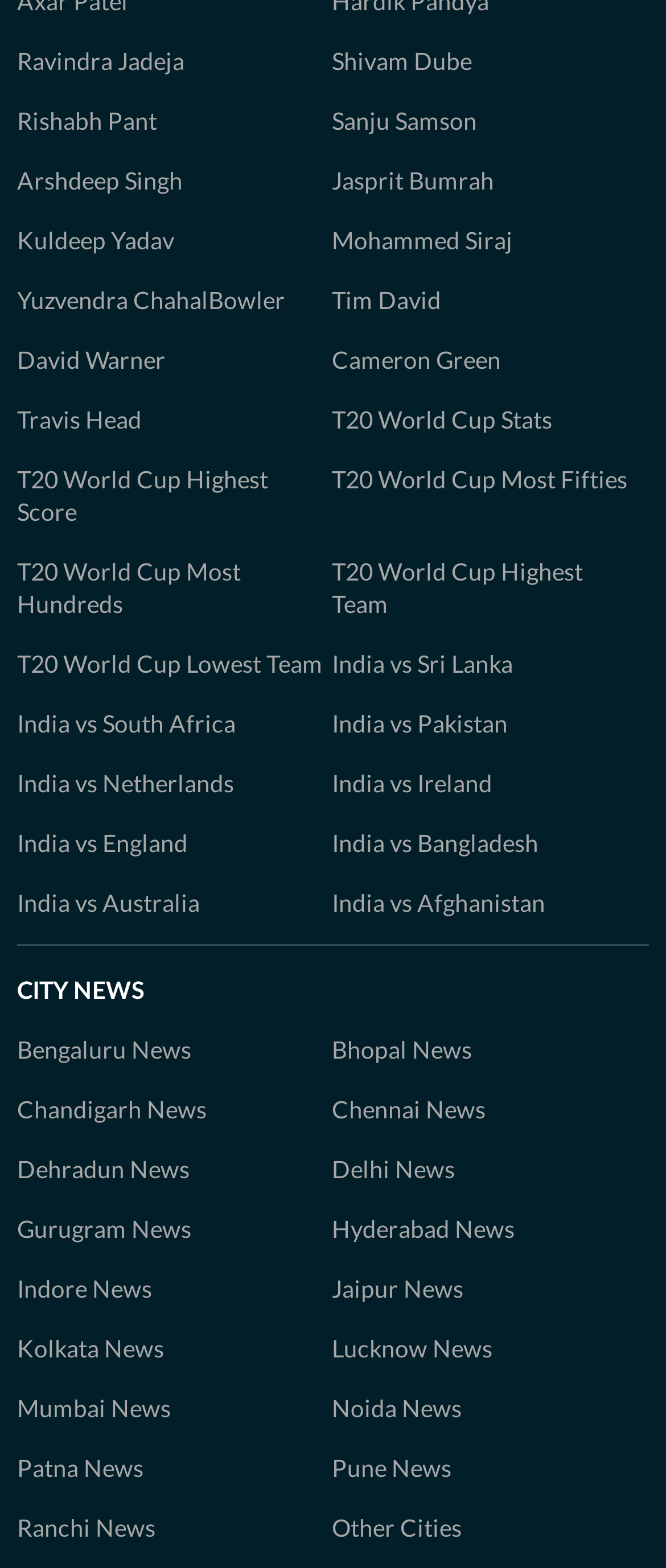Please provide a brief answer to the following inquiry using a single word or phrase:
What is the name of the cricketer with the highest score in T20 World Cup?

Not mentioned